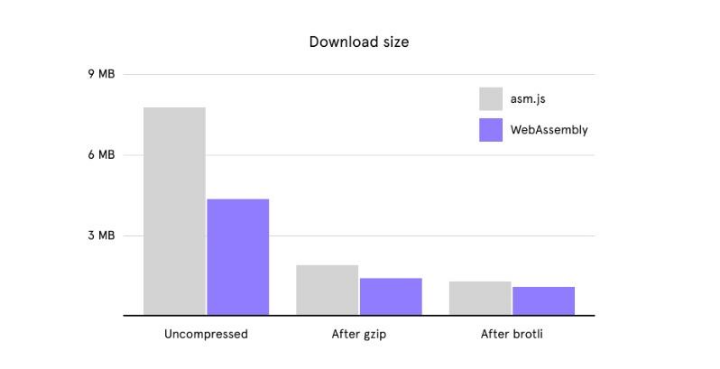Please analyze the image and provide a thorough answer to the question:
What is the purpose of gzip and brotli in this context?

The graph shows the download sizes after applying gzip and brotli, which are compression methods used to reduce the size of the code, resulting in faster load times and smaller application footprint.